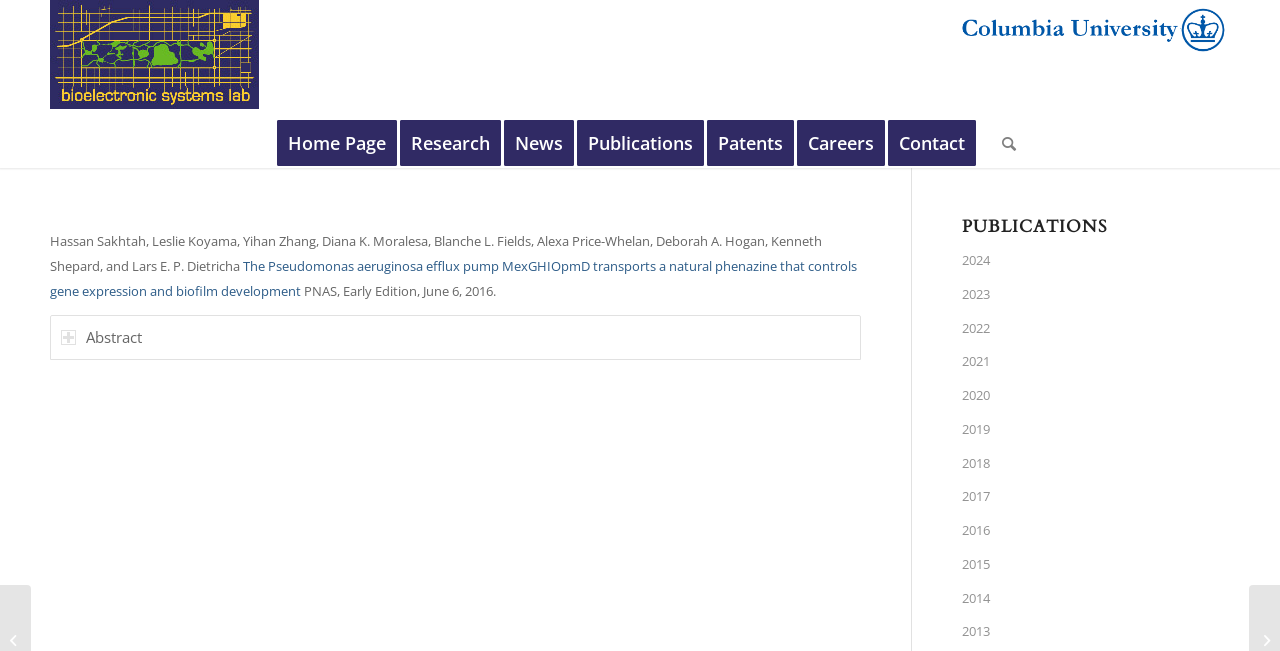Examine the image carefully and respond to the question with a detailed answer: 
What is the title of the publication?

The title of the publication can be found in the main content area, where it is written in a larger font size and is a link to the publication details.